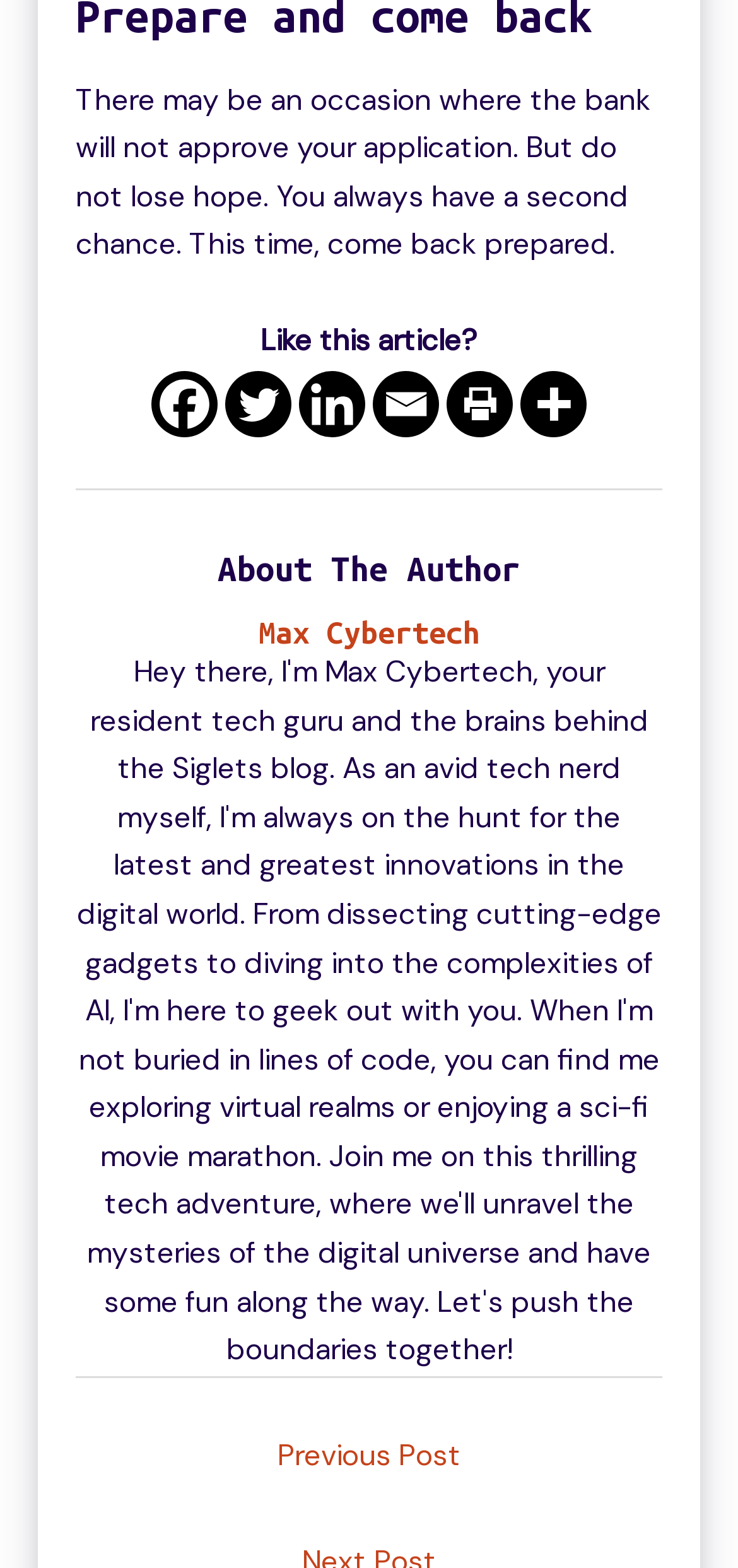Please determine the bounding box coordinates of the element's region to click for the following instruction: "Visit Max Cybertech's page".

[0.103, 0.392, 0.897, 0.414]